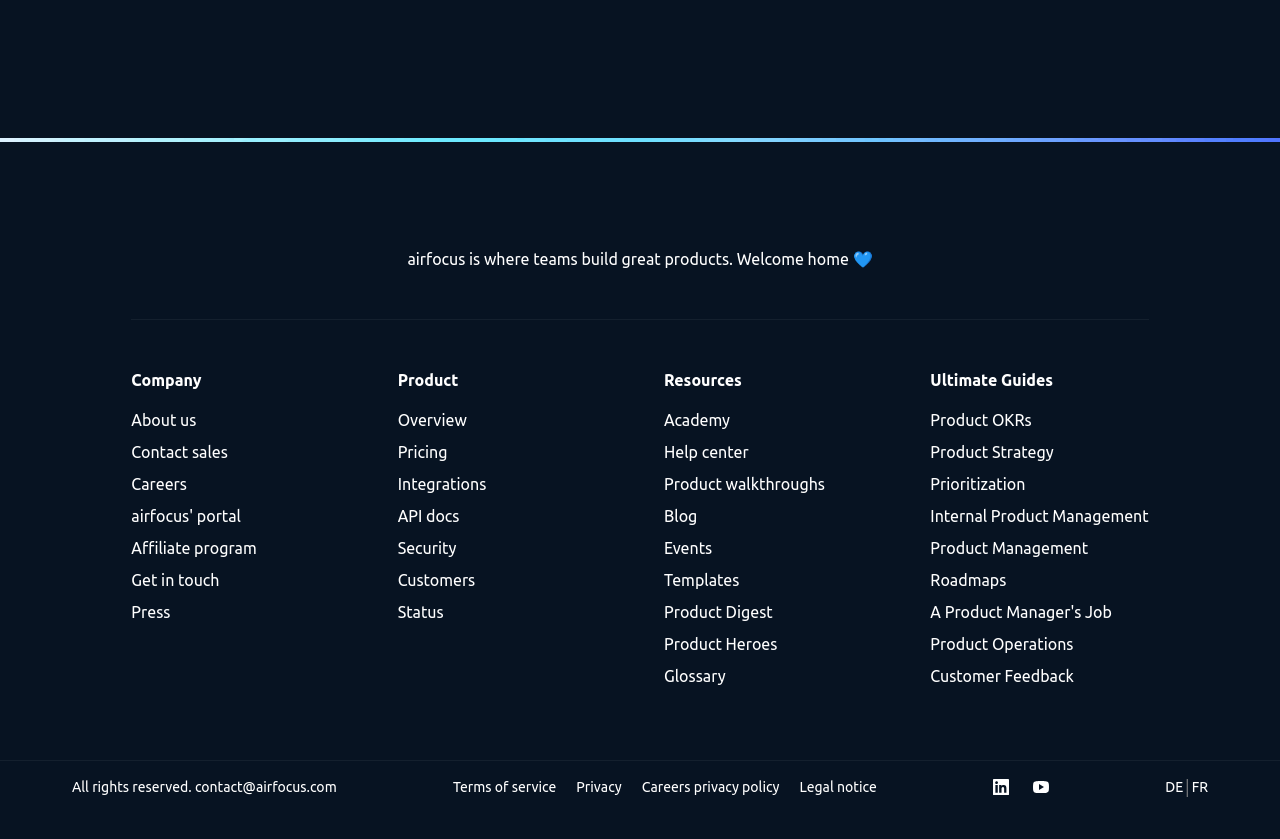How many badges are displayed on the webpage?
Please provide a single word or phrase answer based on the image.

7